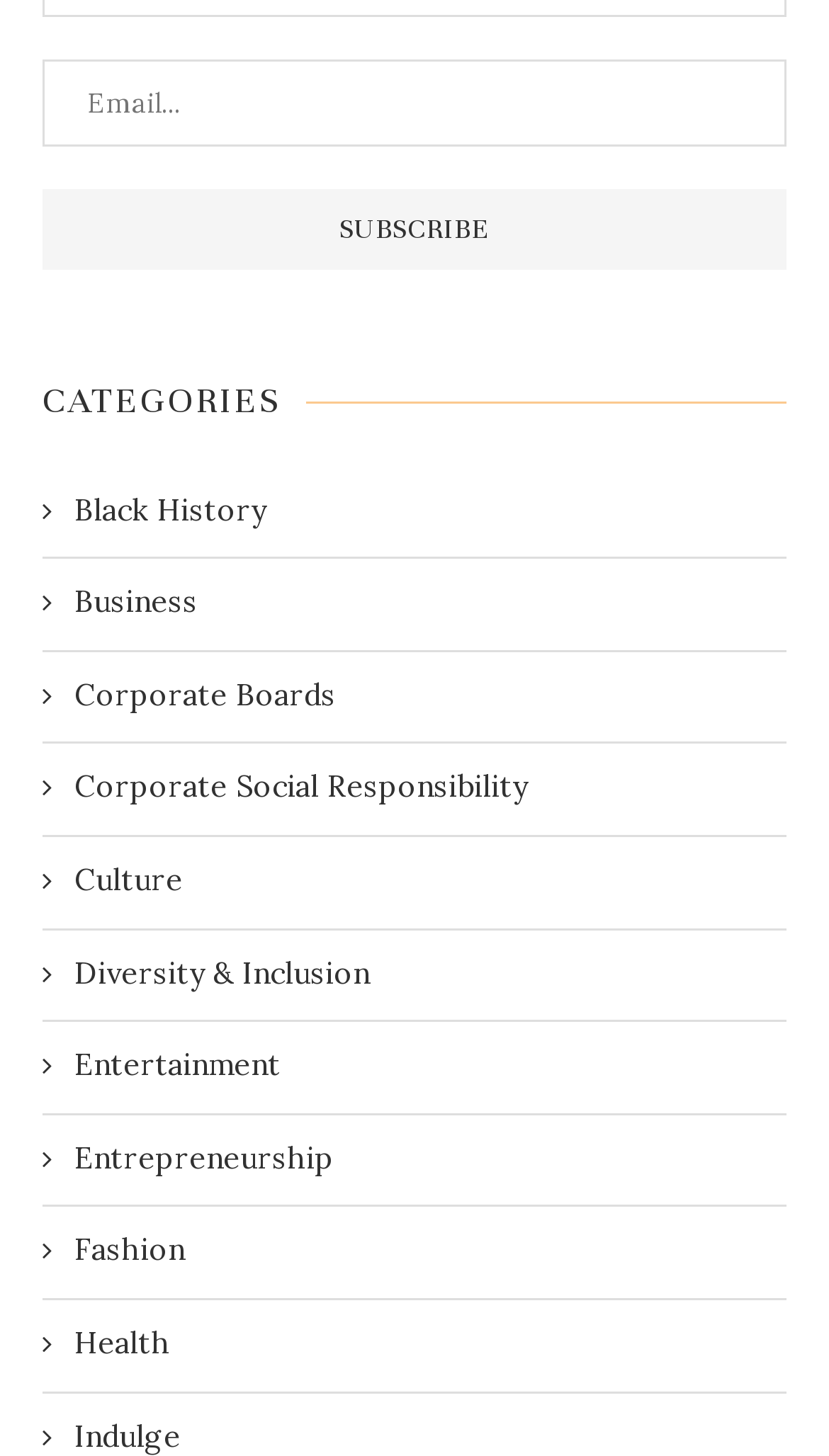Determine the bounding box coordinates of the region that needs to be clicked to achieve the task: "Subscribe to newsletter".

[0.051, 0.13, 0.949, 0.186]